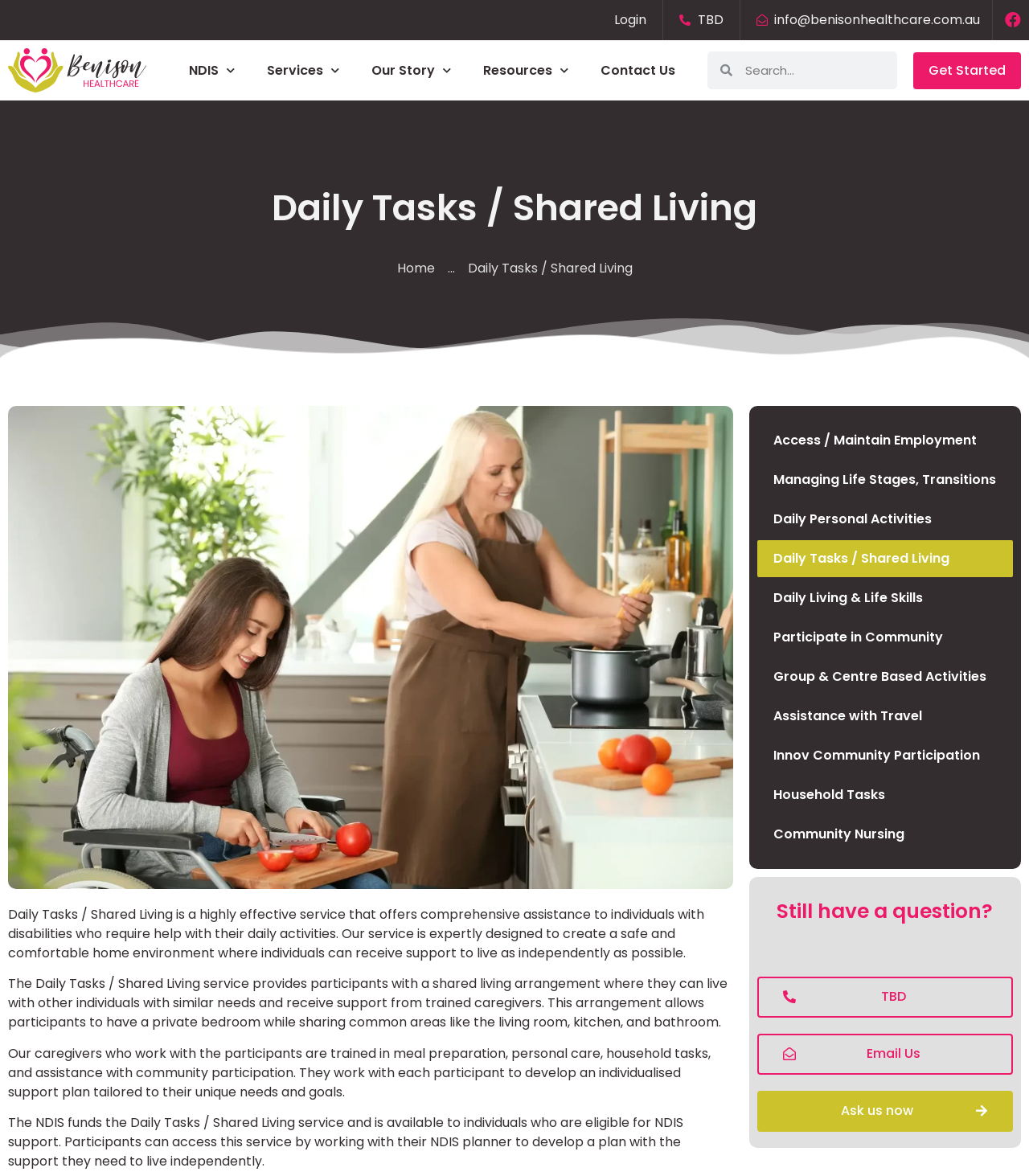Using floating point numbers between 0 and 1, provide the bounding box coordinates in the format (top-left x, top-left y, bottom-right x, bottom-right y). Locate the UI element described here: Assistance with Travel

[0.736, 0.594, 0.984, 0.625]